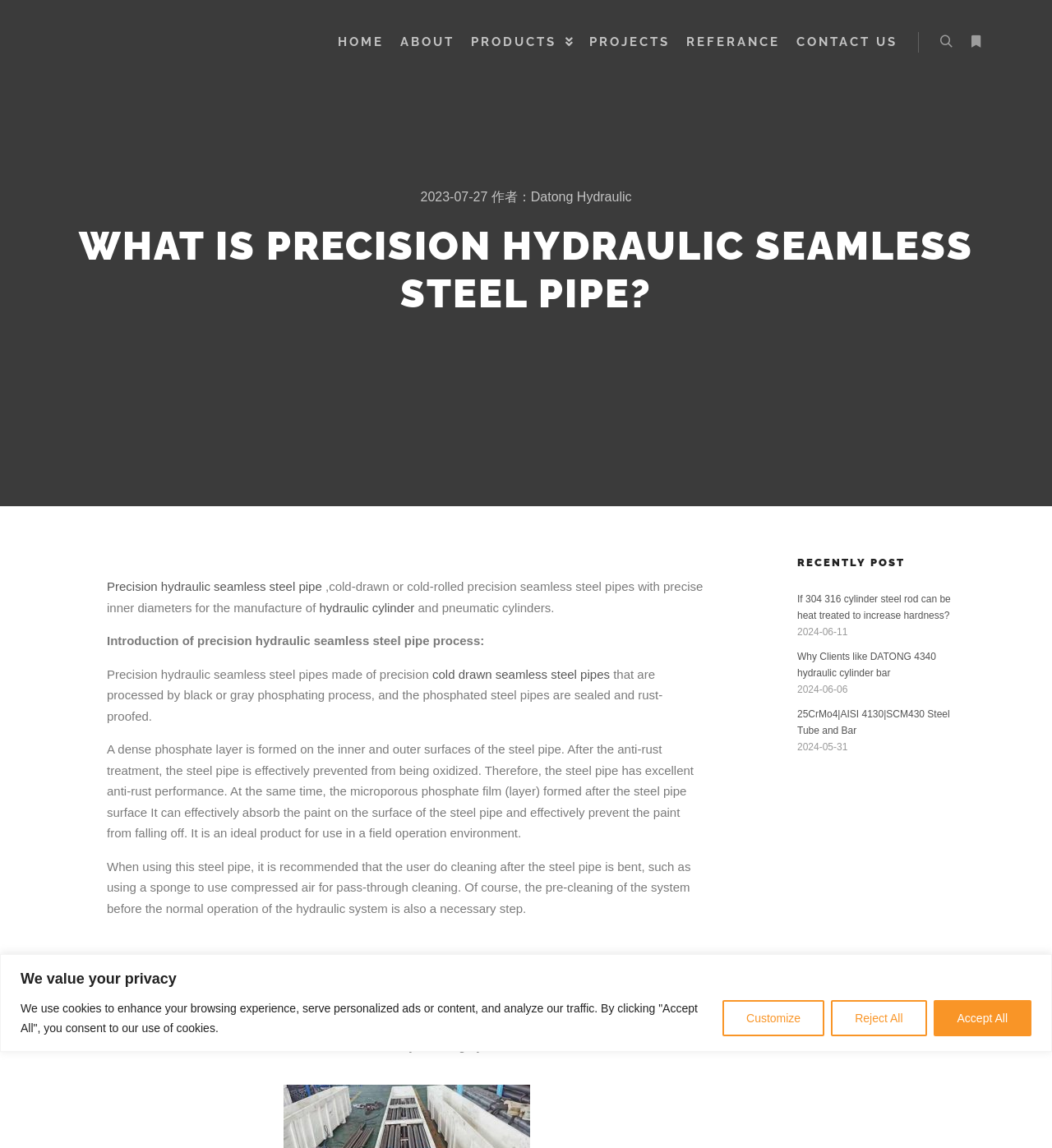What is the main topic of this webpage?
Look at the image and construct a detailed response to the question.

Based on the webpage content, the main topic is about precision hydraulic seamless steel pipe, which is a type of steel pipe used in hydraulic systems. The webpage provides detailed information about the pipe's characteristics, manufacturing process, and applications.